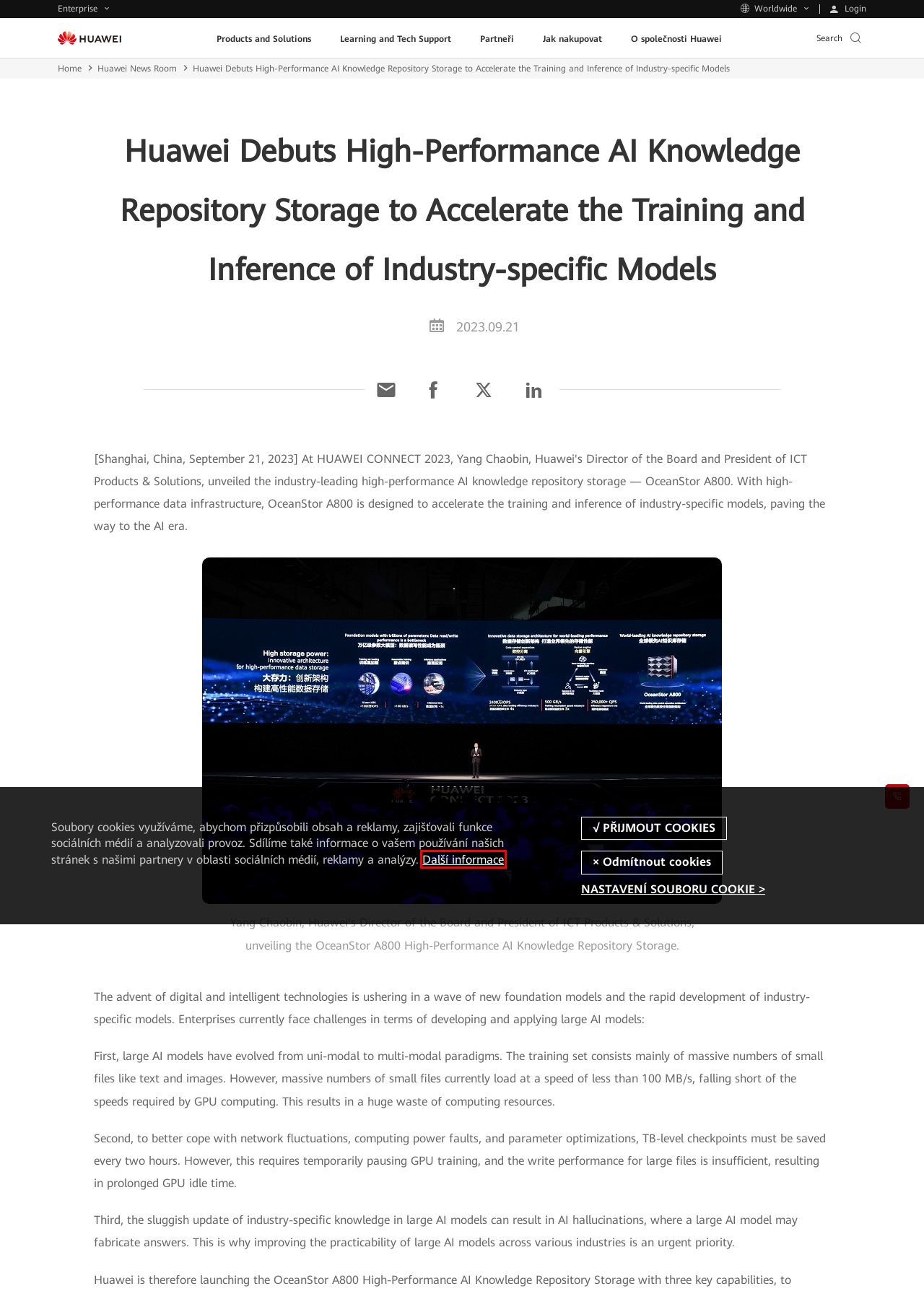Analyze the screenshot of a webpage featuring a red rectangle around an element. Pick the description that best fits the new webpage after interacting with the element inside the red bounding box. Here are the candidates:
A. Huawei Cloud - Everything as a Service | Huawei Cloud
B. HUAWEI Česko
C. Jak Huawei používá cookies a podobné technologie  - Huawei Enterprise
D. HUAWEI eKit
E. Huawei Carrier- A leading global ICT solutions provider
F. Terms of Use - Huawei
G. About Huawei - Huawei
H. Huawei Digital Power | Global Energy Digitalization

C